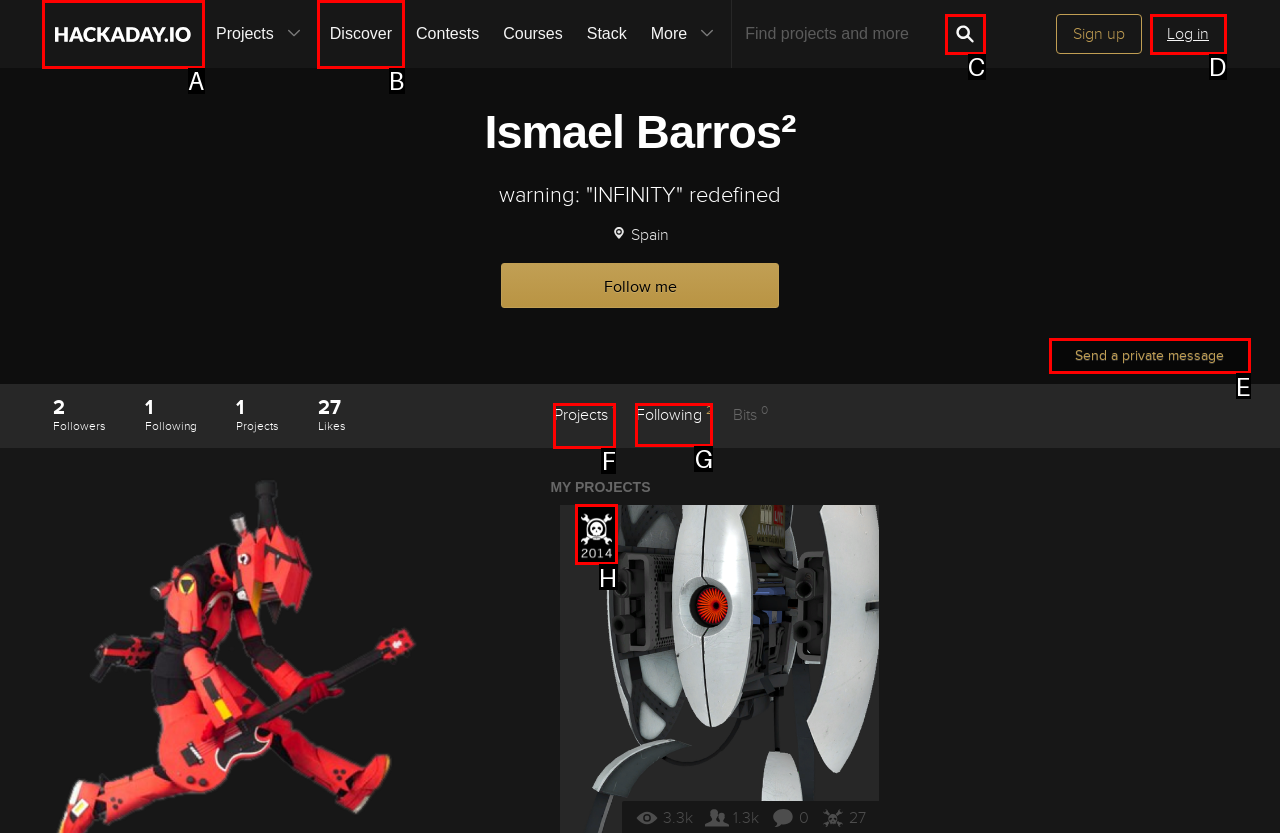Select the correct option based on the description: Official Hackaday Prize Entry
Answer directly with the option’s letter.

H